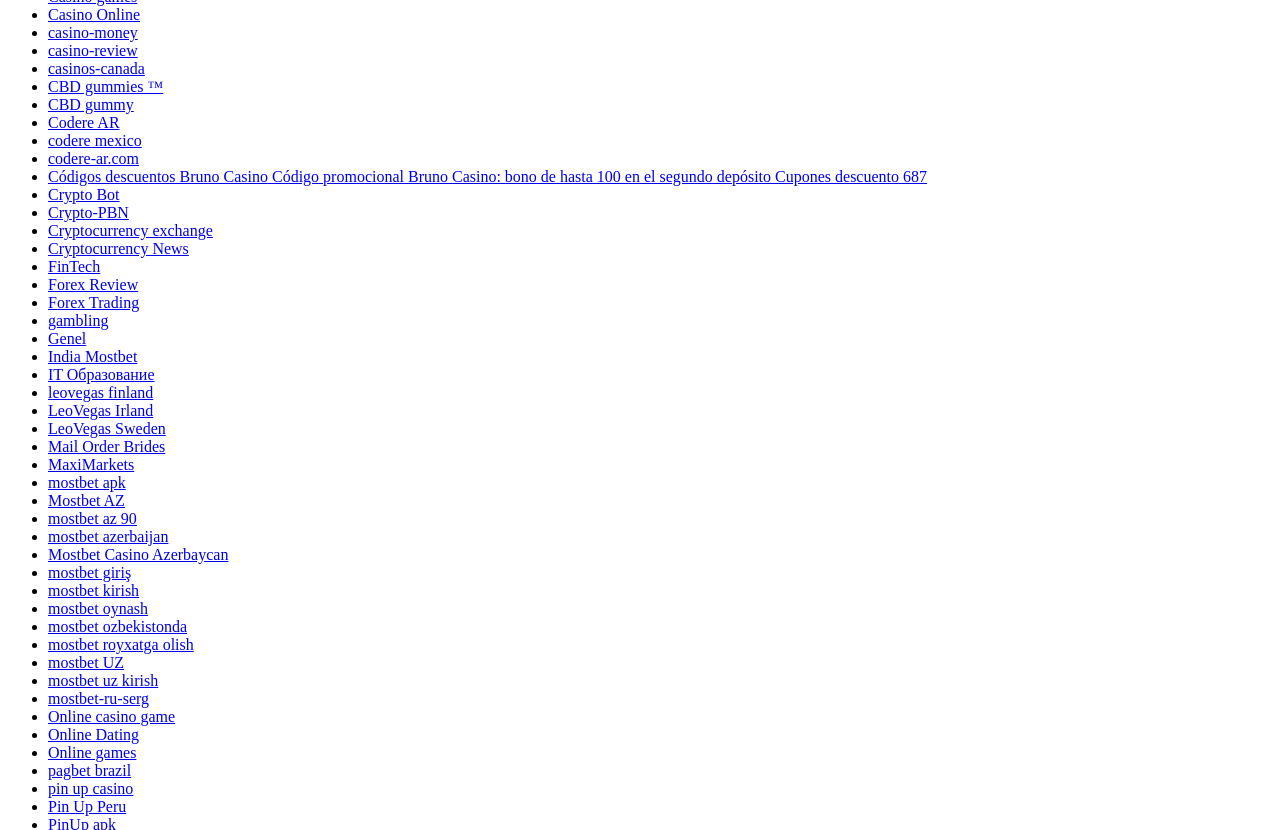Provide a brief response to the question below using a single word or phrase: 
What is the text of the link at [0.037, 0.202, 0.724, 0.223]?

Códigos descuentos Bruno Casino Código promocional Bruno Casino: bono de hasta 100 en el segundo depósito Cupones descuento 687